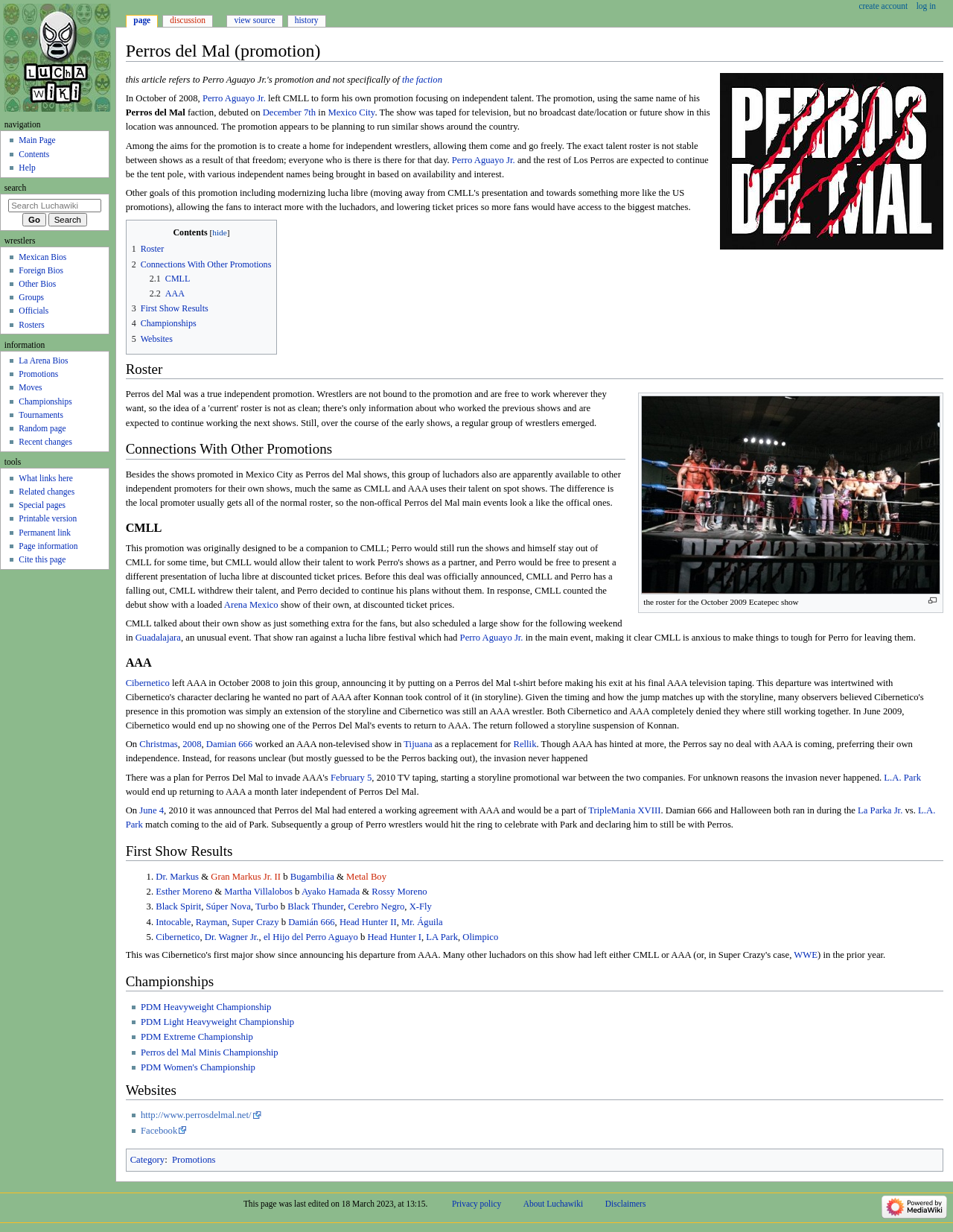Give a complete and precise description of the webpage's appearance.

The webpage is about Perros del Mal, a professional wrestling promotion. At the top, there is a heading with the promotion's name, followed by two links to "Jump to navigation" and "Jump to search". Below this, there is a logo image of Perros del Mal, and a link to "the faction". 

The main content of the page is divided into sections, each with its own heading. The first section describes the formation of Perros del Mal, stating that it was founded by Perro Aguayo Jr. in 2008 as a promotion focusing on independent talent. The section also mentions the debut show of the promotion, which took place on December 7th in Mexico City.

The next section is about the aims of the promotion, which include creating a home for independent wrestlers and allowing them to come and go freely. This section also mentions that the talent roster is not stable between shows due to this freedom.

Following this, there is a navigation section with links to different parts of the page, including "Roster", "Connections With Other Promotions", "First Show Results", and "Championships". 

The "Roster" section lists the wrestlers who are part of Perros del Mal, while the "Connections With Other Promotions" section discusses the promotion's relationships with other wrestling promotions, including CMLL and AAA. This section mentions that Perros del Mal wrestlers are available to work with other independent promoters and that the promotion has had a working agreement with AAA in the past.

The "First Show Results" section lists the results of the promotion's debut show, including the winners of each match. 

Throughout the page, there are various links to other pages, including pages about specific wrestlers, promotions, and events.